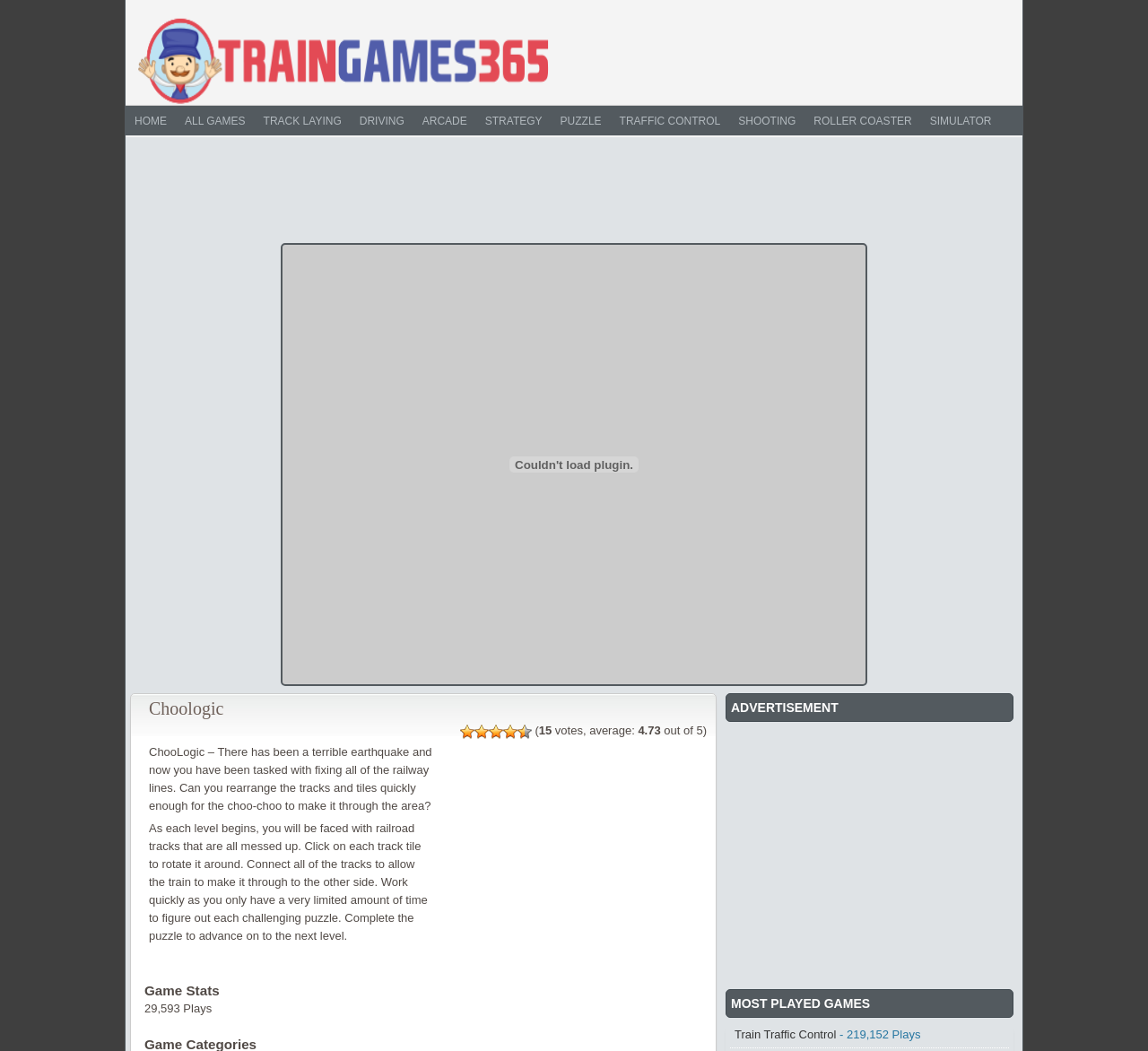What is the rating of the game?
Provide an in-depth and detailed explanation in response to the question.

The rating of the game can be found below the images of stars, which shows '4.73 out of 5'.